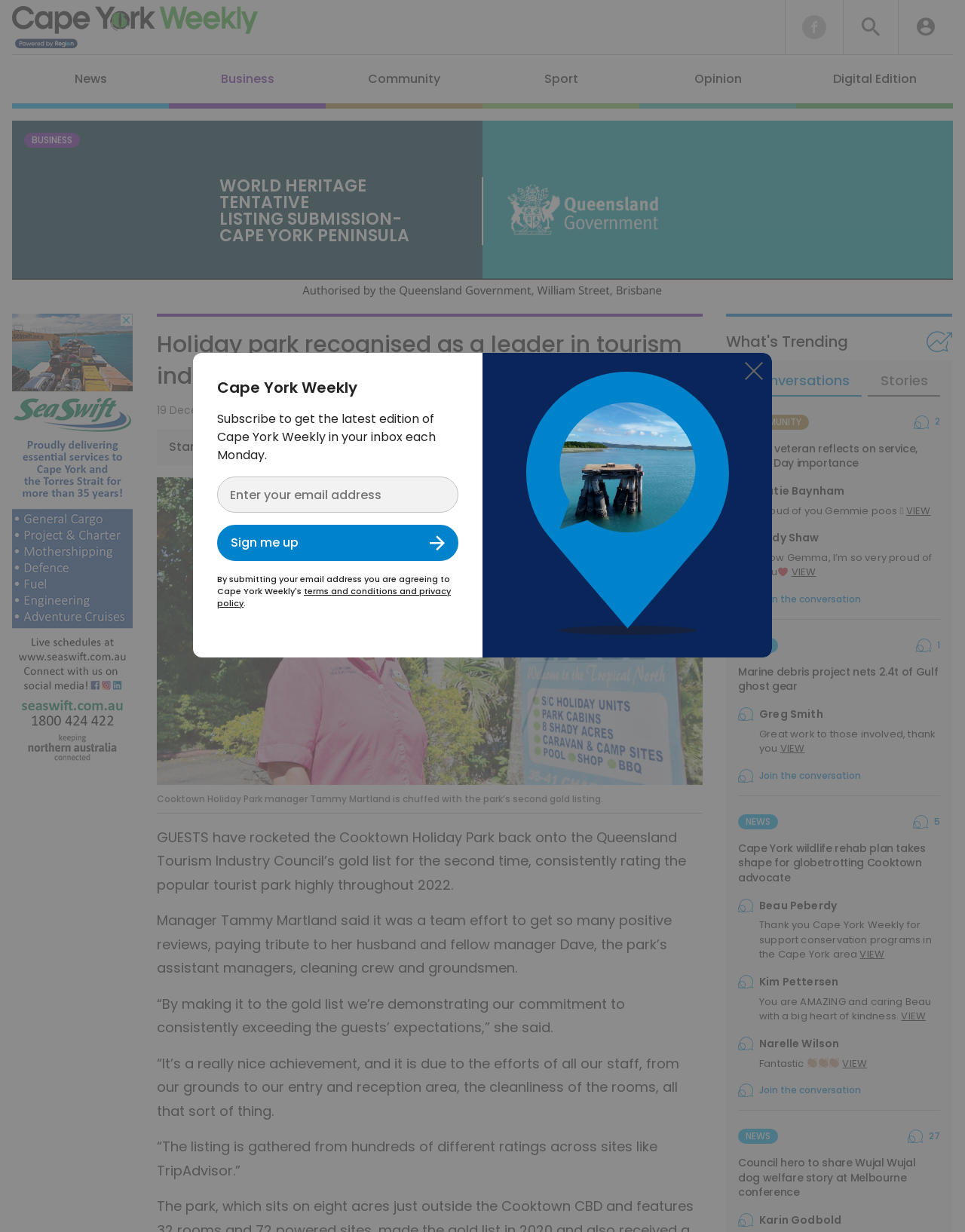How many ratings are used to gather the gold list?
Can you offer a detailed and complete answer to this question?

The answer can be found in the article's content, where it is mentioned that '“The listing is gathered from hundreds of different ratings across sites like TripAdvisor.”'.